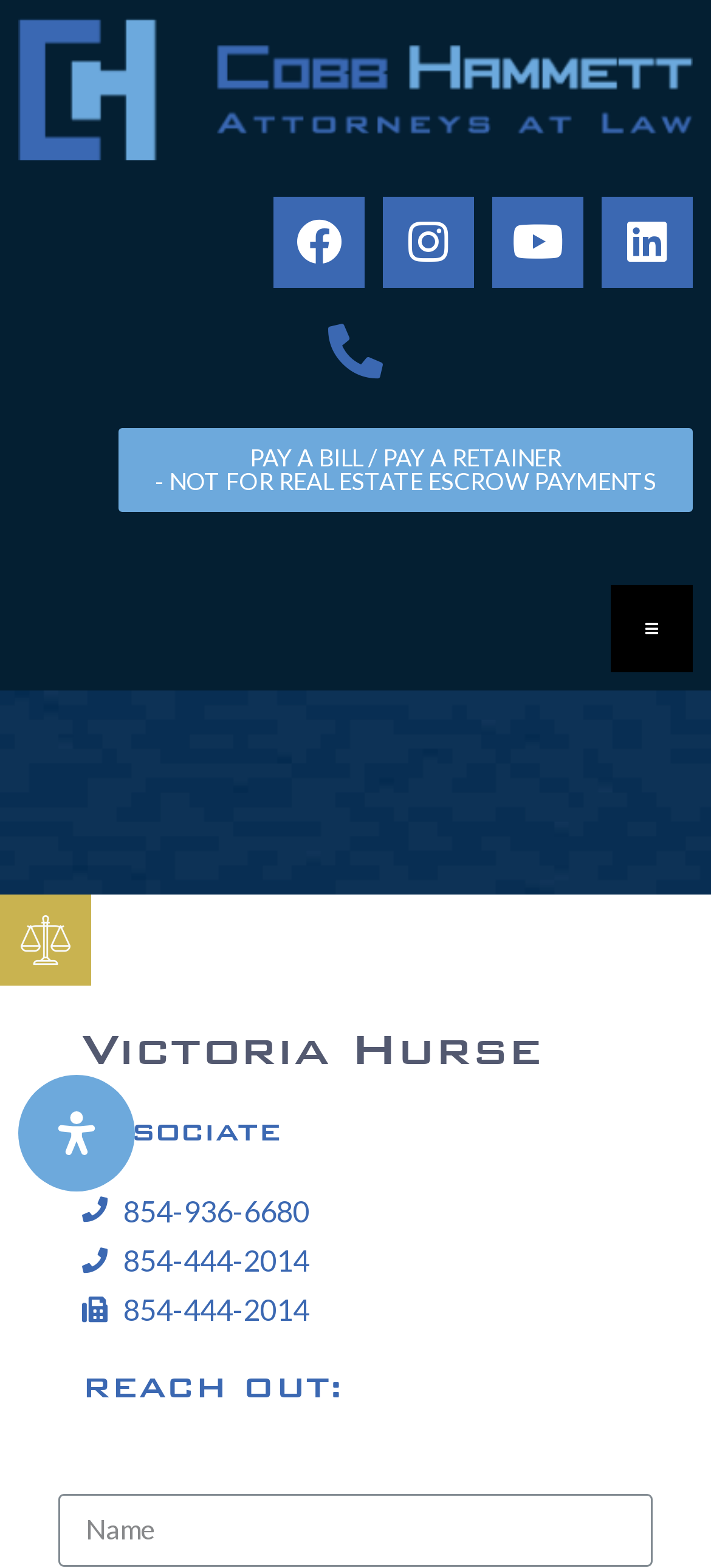How many phone numbers are provided for Victoria?
Provide a comprehensive and detailed answer to the question.

Victoria's contact information includes two phone numbers, 854-936-6680 and 854-444-2014, which are listed below her name and profession.